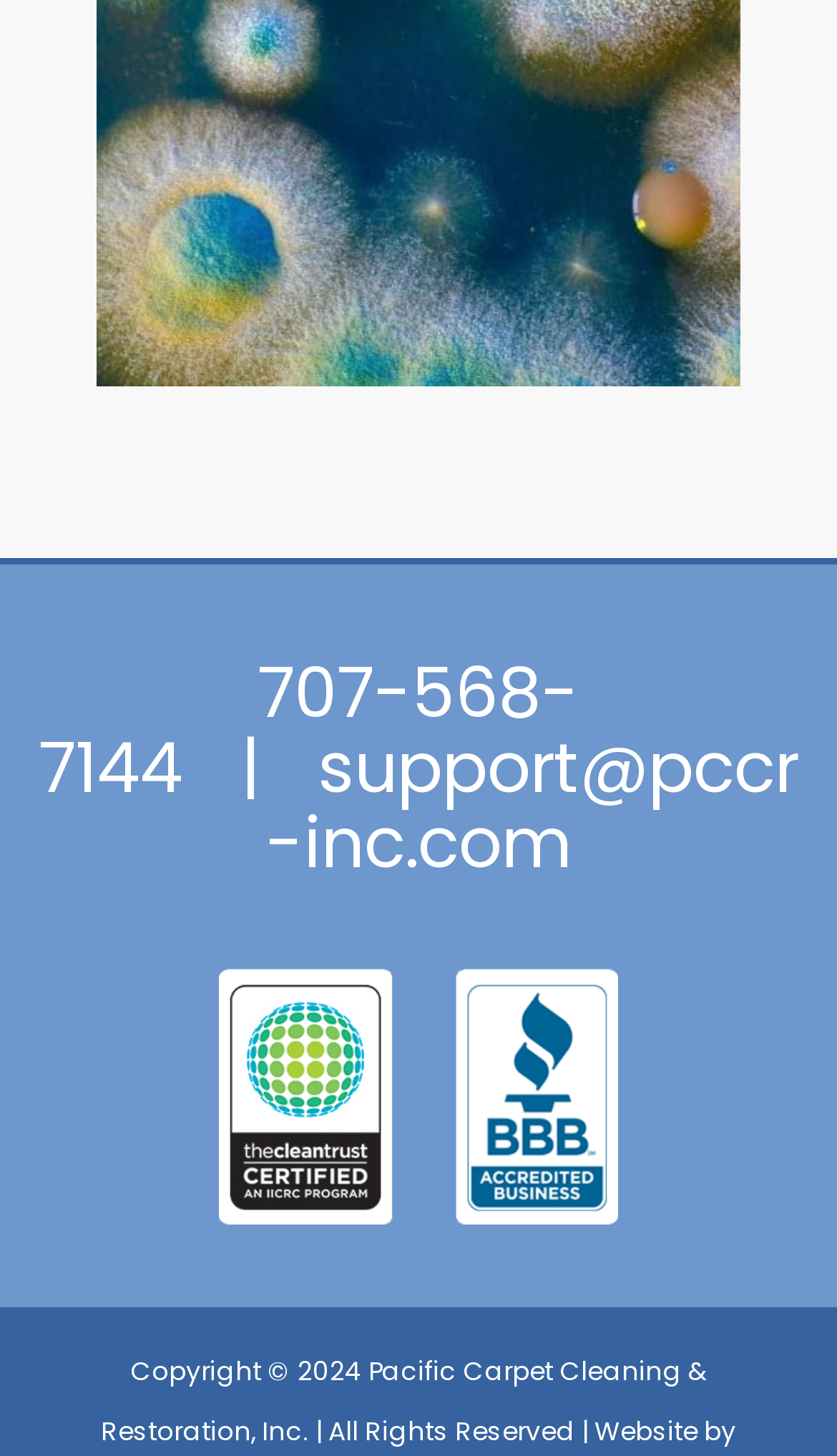Extract the bounding box of the UI element described as: "707-568-7144".

[0.046, 0.442, 0.692, 0.56]